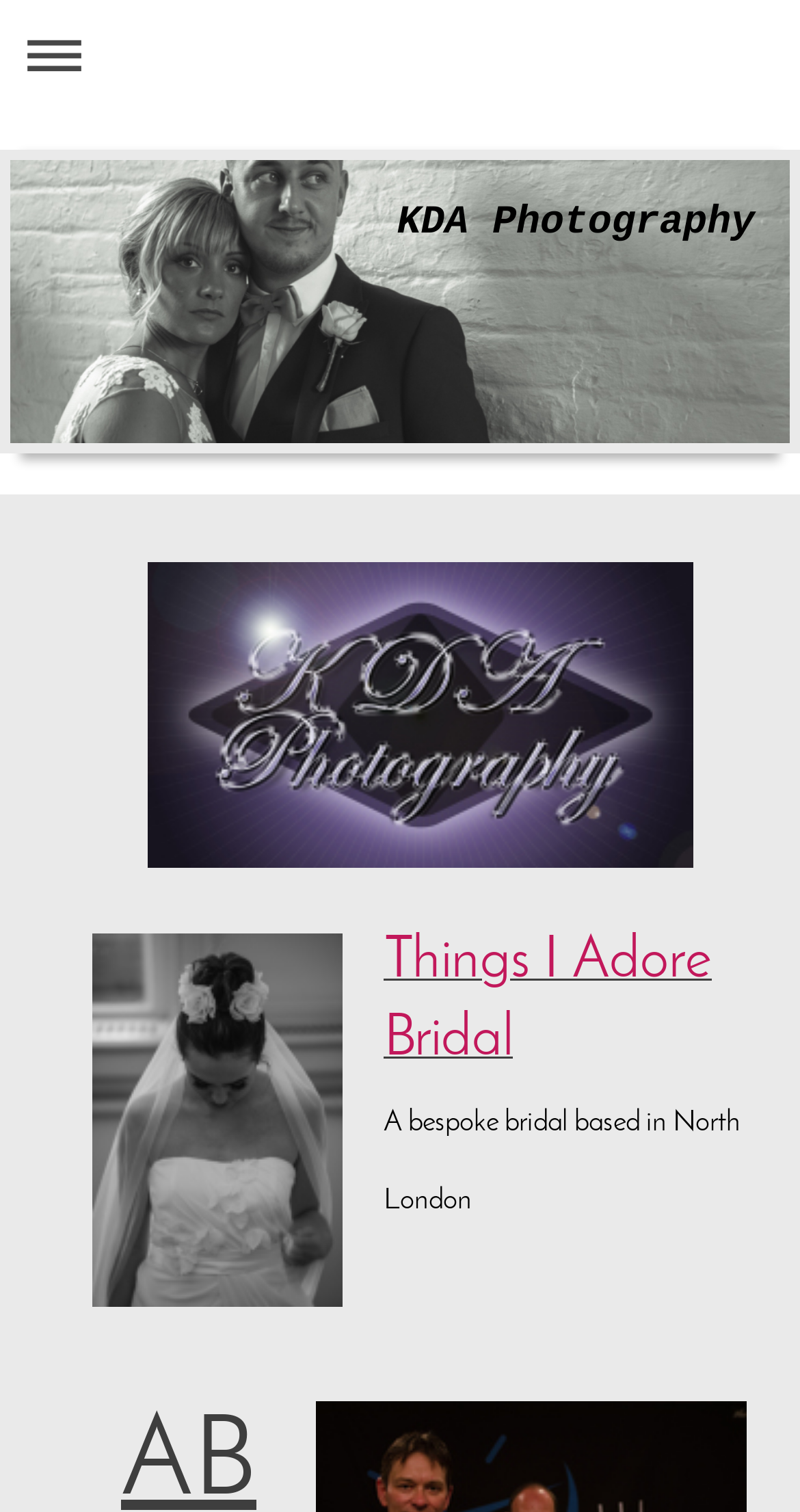Please locate and generate the primary heading on this webpage.

ABOUT TIME BAND